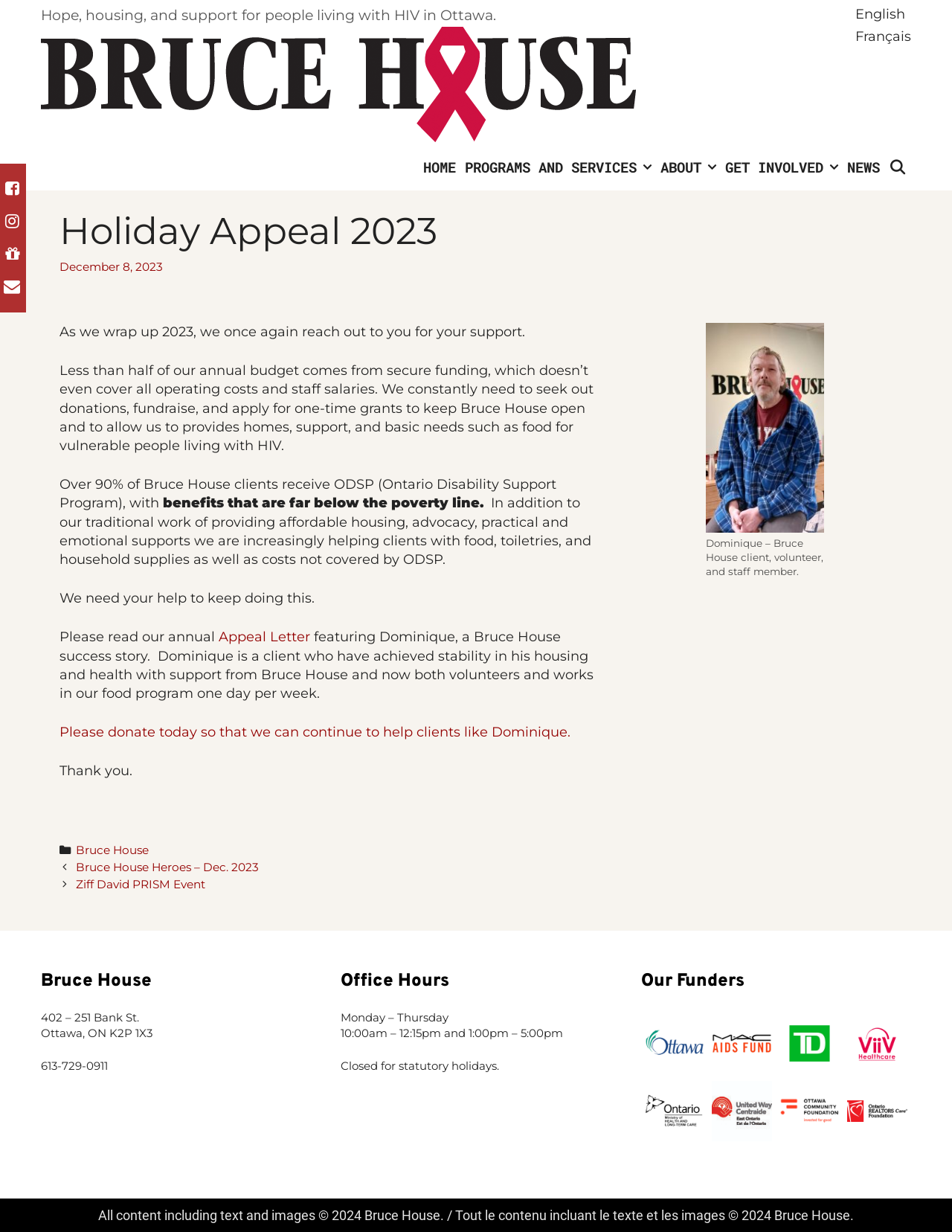Please identify the bounding box coordinates of the element's region that should be clicked to execute the following instruction: "Donate today by clicking the link". The bounding box coordinates must be four float numbers between 0 and 1, i.e., [left, top, right, bottom].

[0.062, 0.588, 0.599, 0.601]